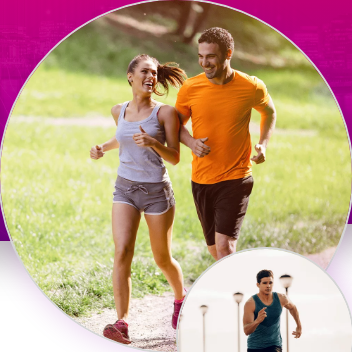Use the details in the image to answer the question thoroughly: 
What is the color of the man's t-shirt in the main image?

Upon examining the main image, we can observe that the man is wearing an orange t-shirt, which is a vibrant and noticeable color that stands out in the scene.